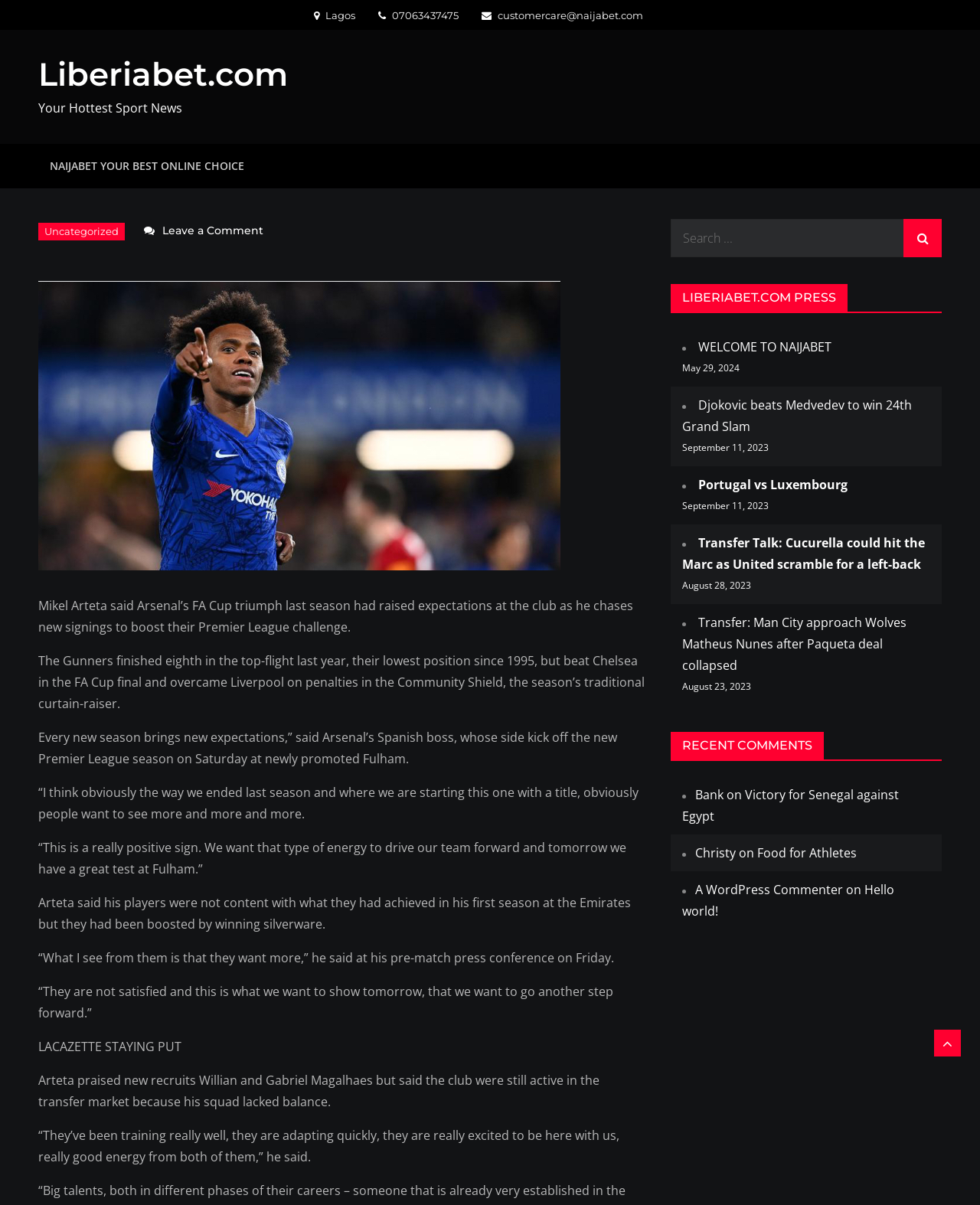Please indicate the bounding box coordinates of the element's region to be clicked to achieve the instruction: "Search for something". Provide the coordinates as four float numbers between 0 and 1, i.e., [left, top, right, bottom].

[0.684, 0.182, 0.961, 0.214]